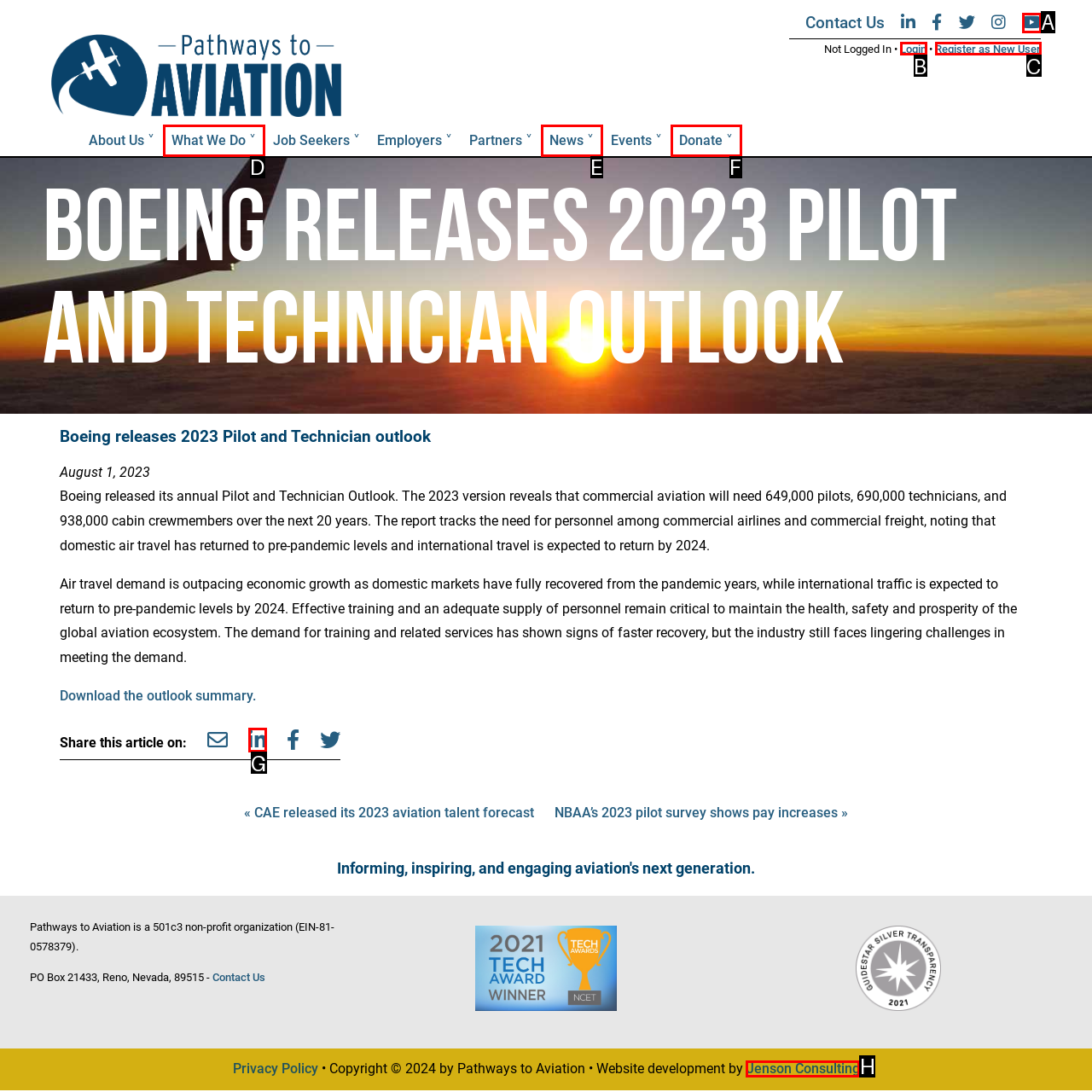Given the description: What We Do, identify the matching option. Answer with the corresponding letter.

D